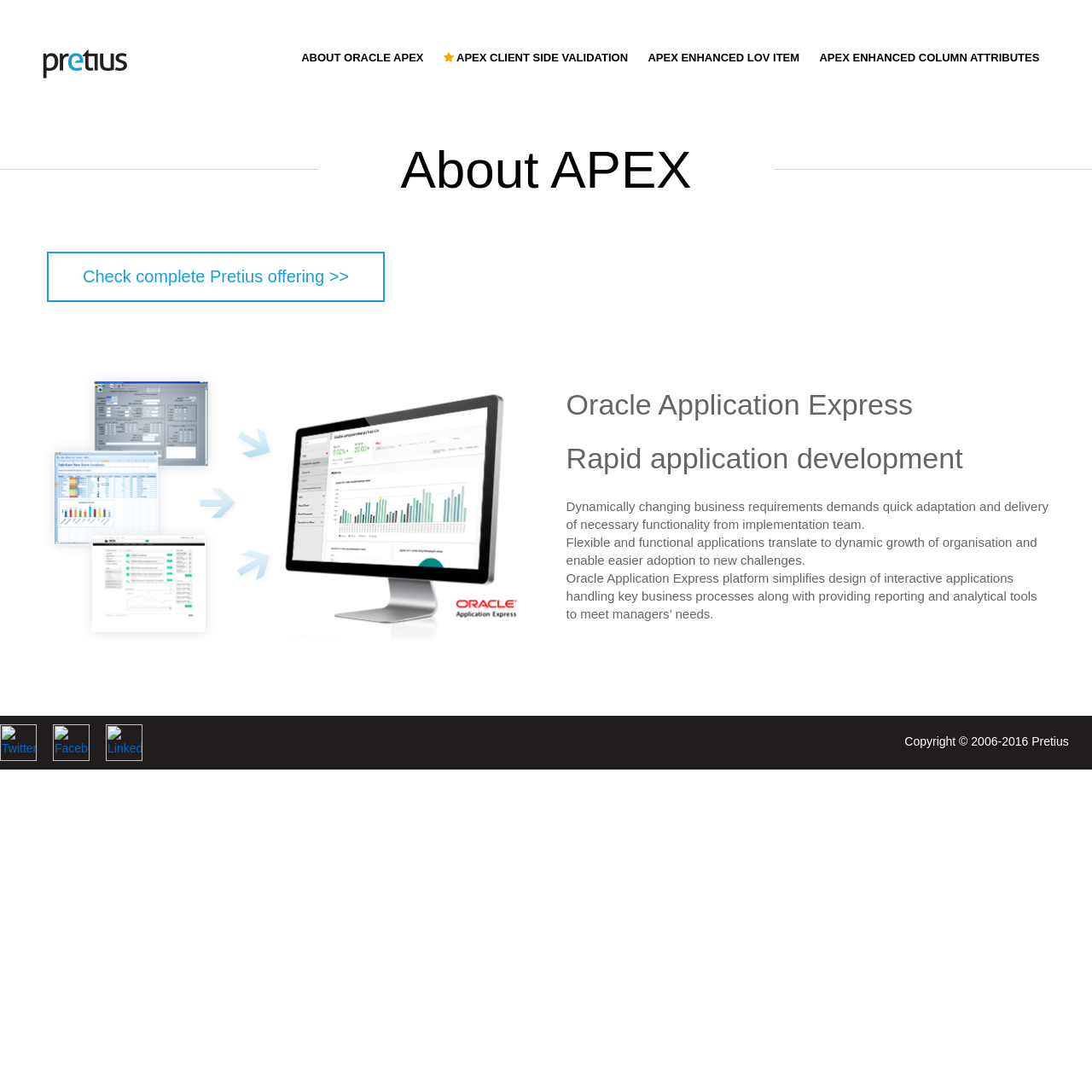What is the company's focus?
Using the image provided, answer with just one word or phrase.

IT products and services